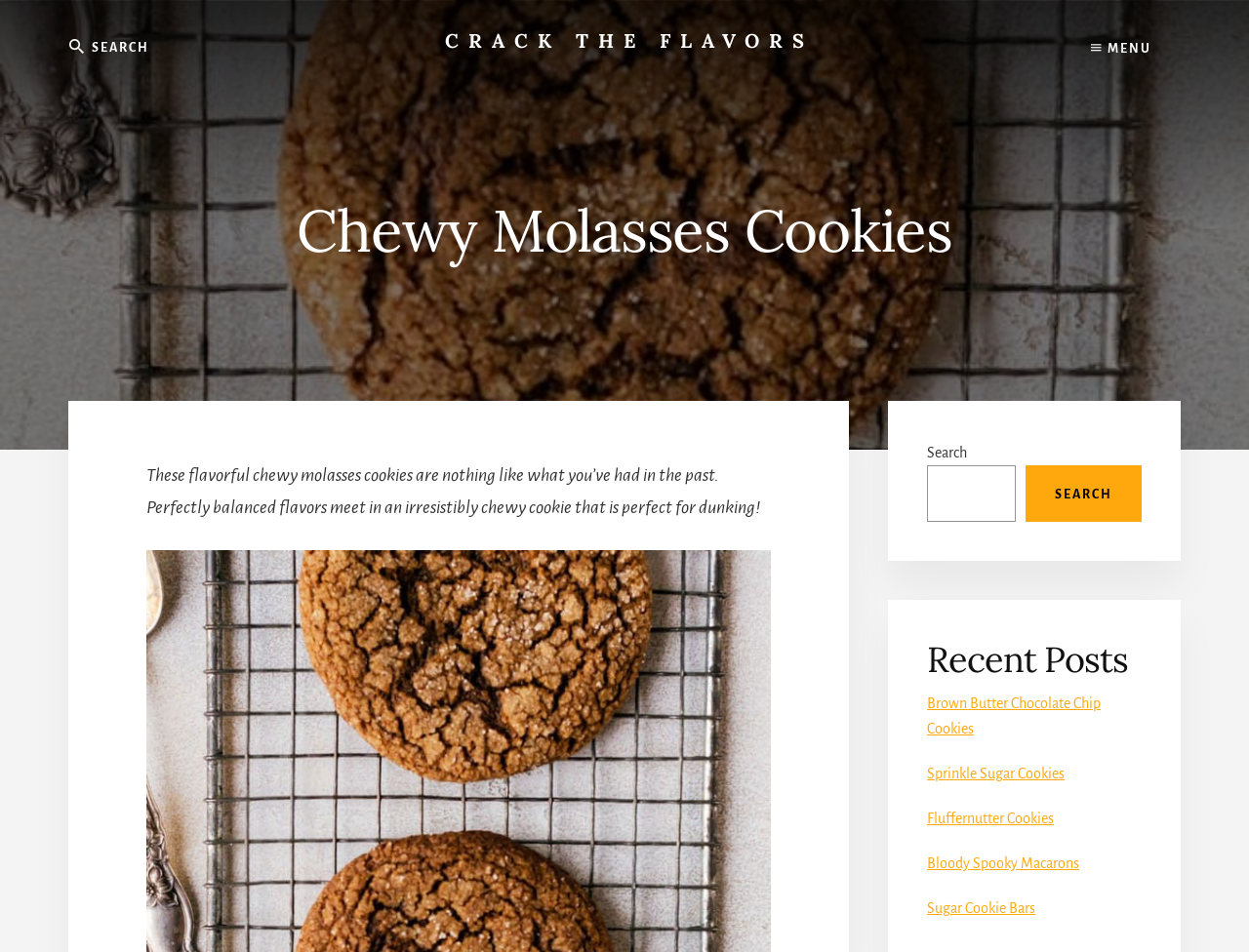Find and specify the bounding box coordinates that correspond to the clickable region for the instruction: "Go to Brown Butter Chocolate Chip Cookies".

[0.742, 0.731, 0.881, 0.774]